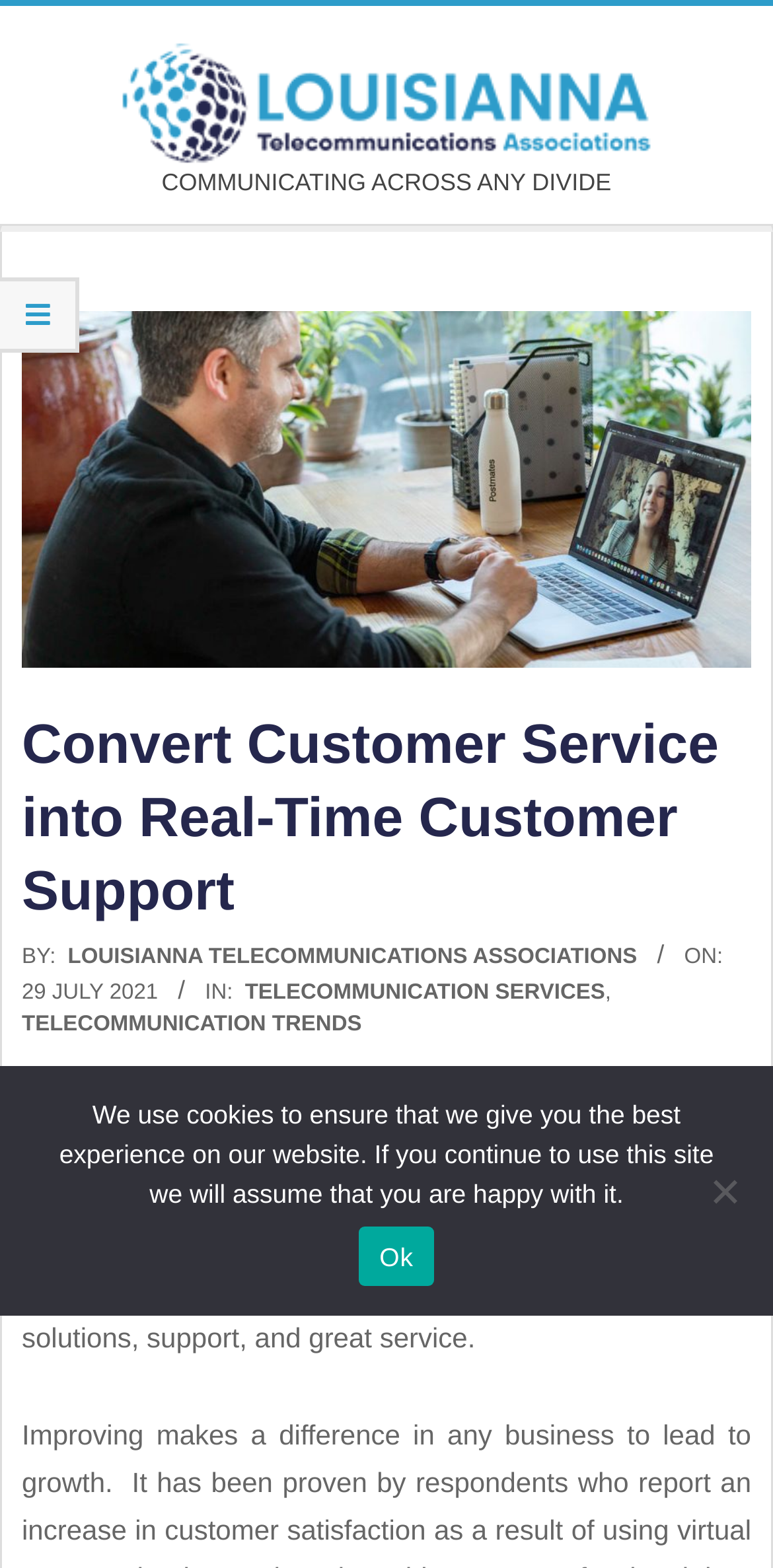Bounding box coordinates should be provided in the format (top-left x, top-left y, bottom-right x, bottom-right y) with all values between 0 and 1. Identify the bounding box for this UI element: Louisianna Telecommunications Associations

[0.088, 0.602, 0.824, 0.618]